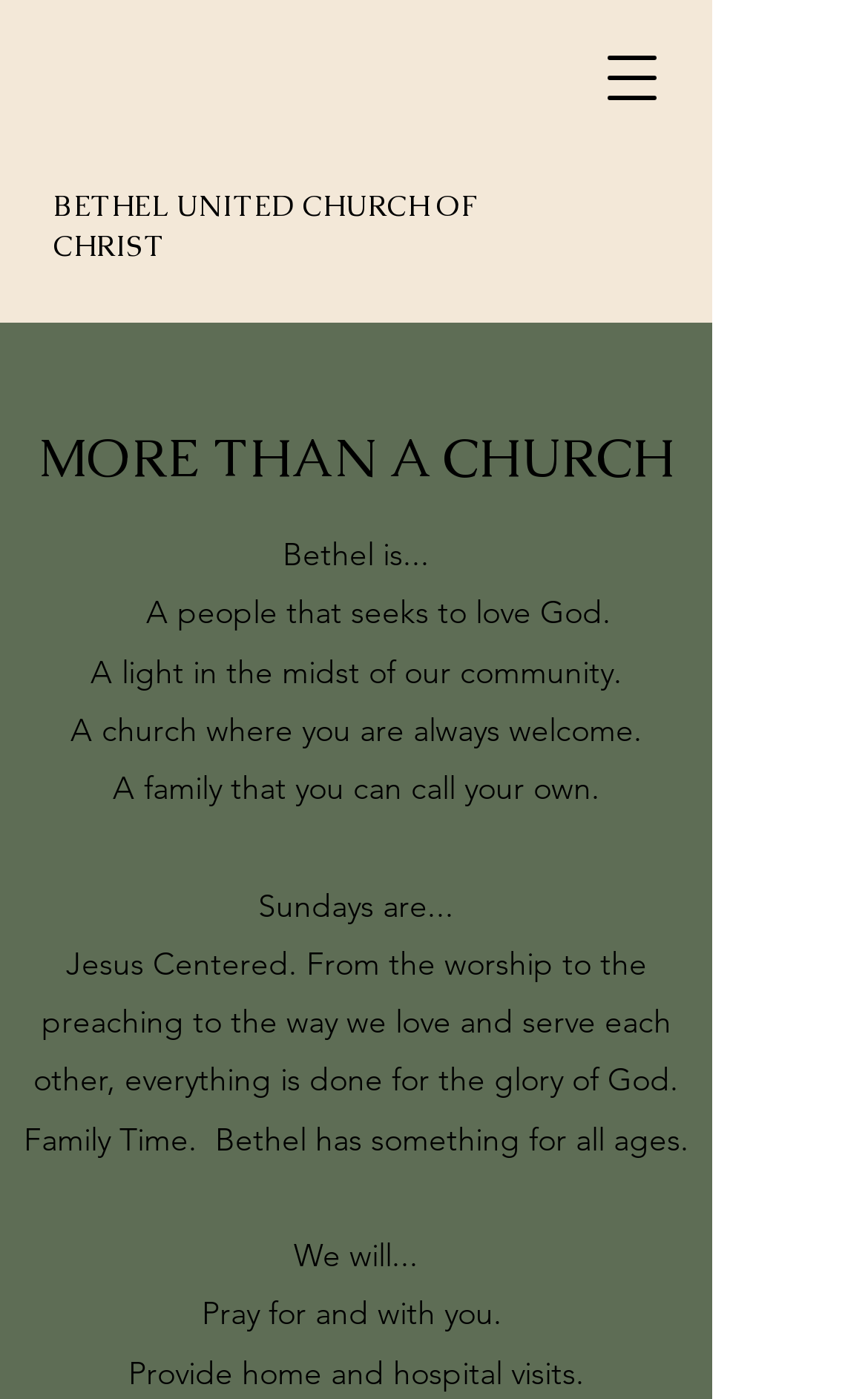What is the church's attitude towards visitors?
Using the image as a reference, give a one-word or short phrase answer.

Welcoming